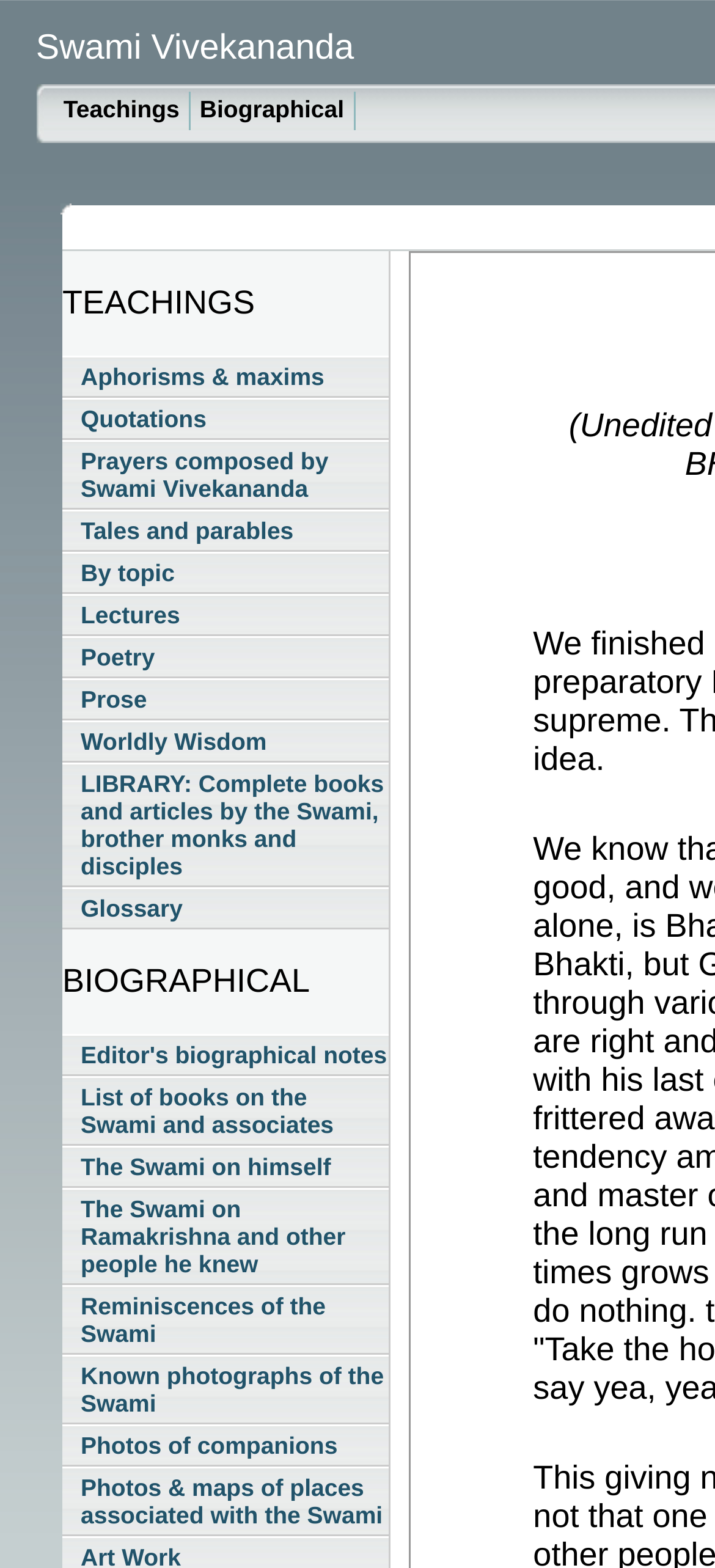By analyzing the image, answer the following question with a detailed response: Is there a section for Swami Vivekananda's poetry on this webpage?

I discovered a link titled 'Poetry' under the 'Teachings' category, suggesting that there is a section dedicated to Swami Vivekananda's poetry on this webpage.